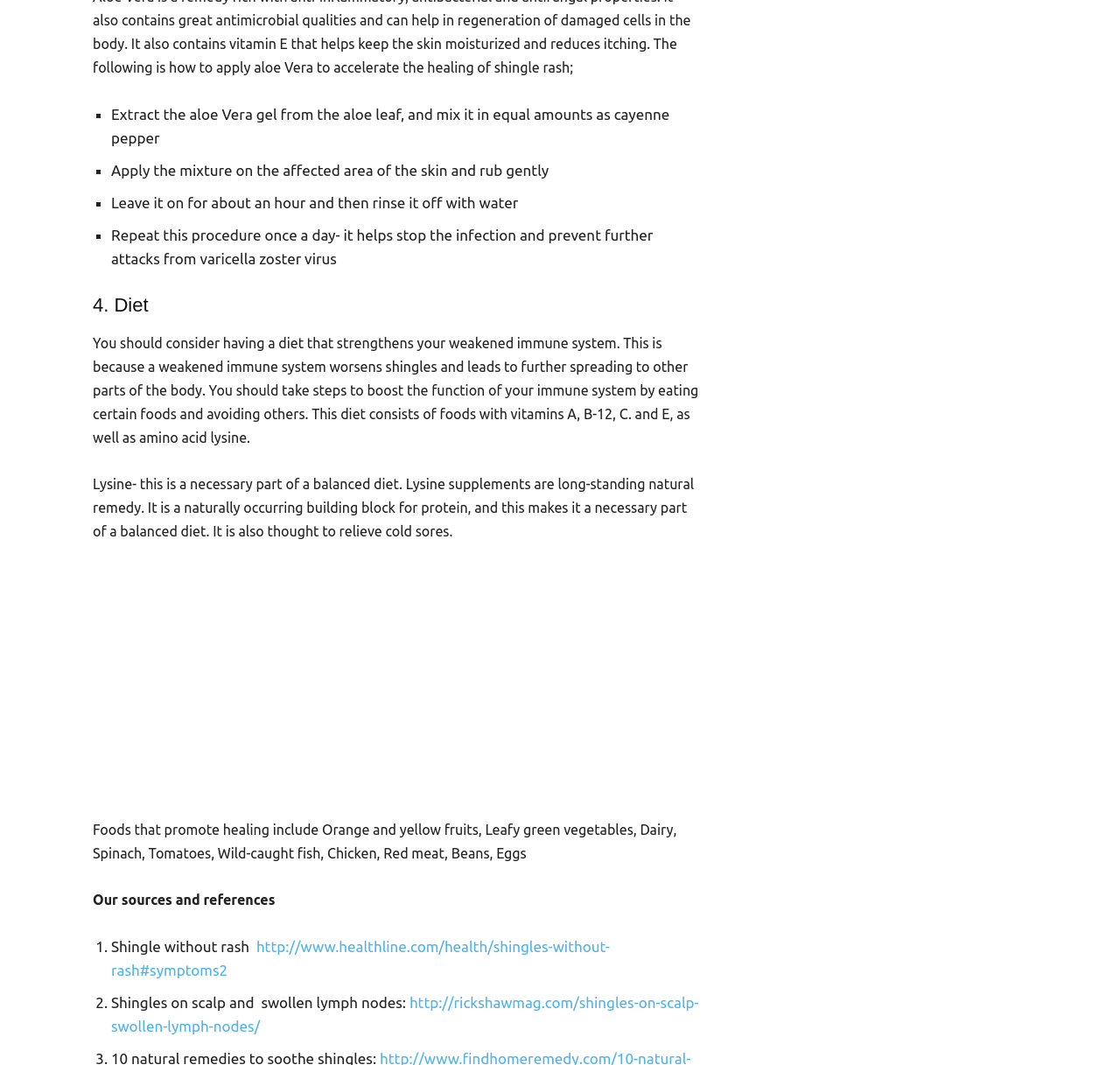Identify the bounding box coordinates for the UI element described by the following text: "name="submit" value="Post Comment"". Provide the coordinates as four float numbers between 0 and 1, in the format [left, top, right, bottom].

[0.083, 0.654, 0.173, 0.679]